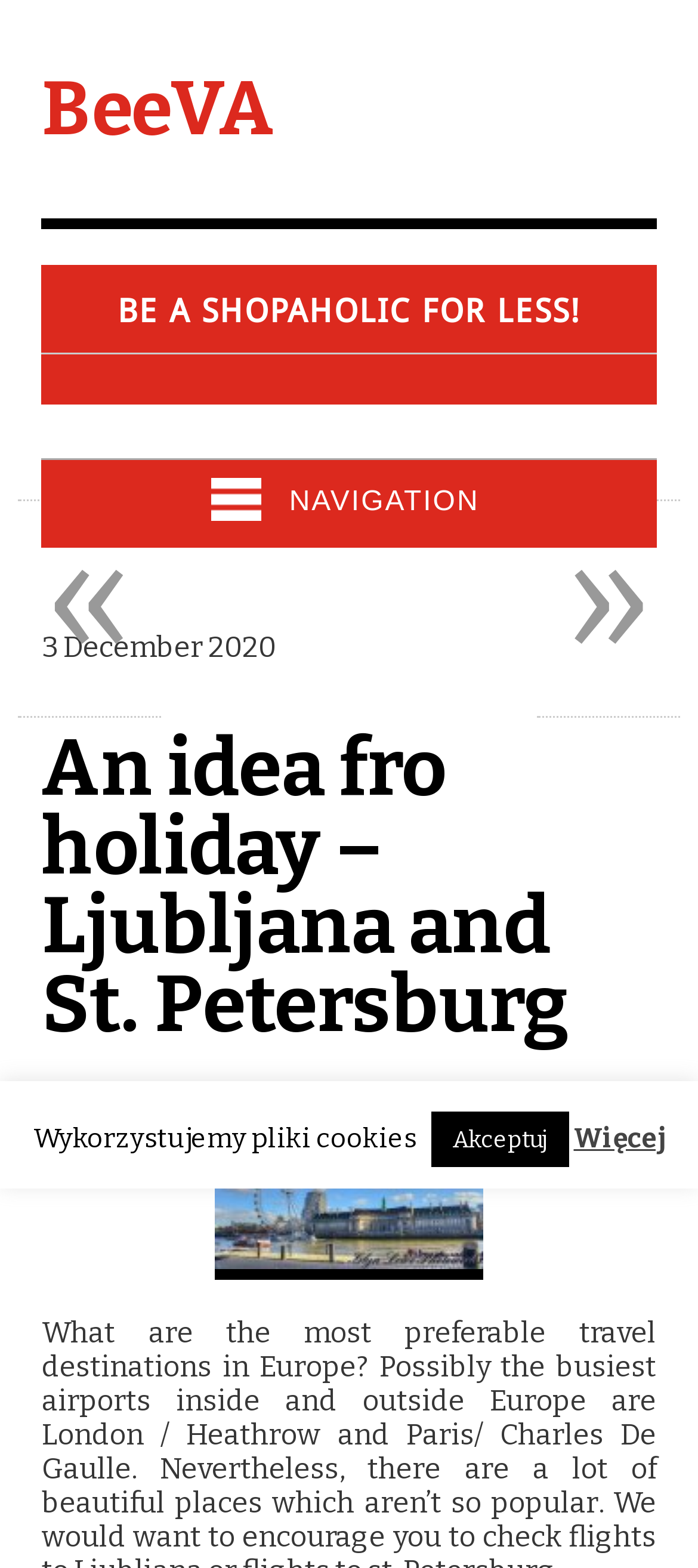How many links are there in the navigation section?
Using the image as a reference, give a one-word or short phrase answer.

2